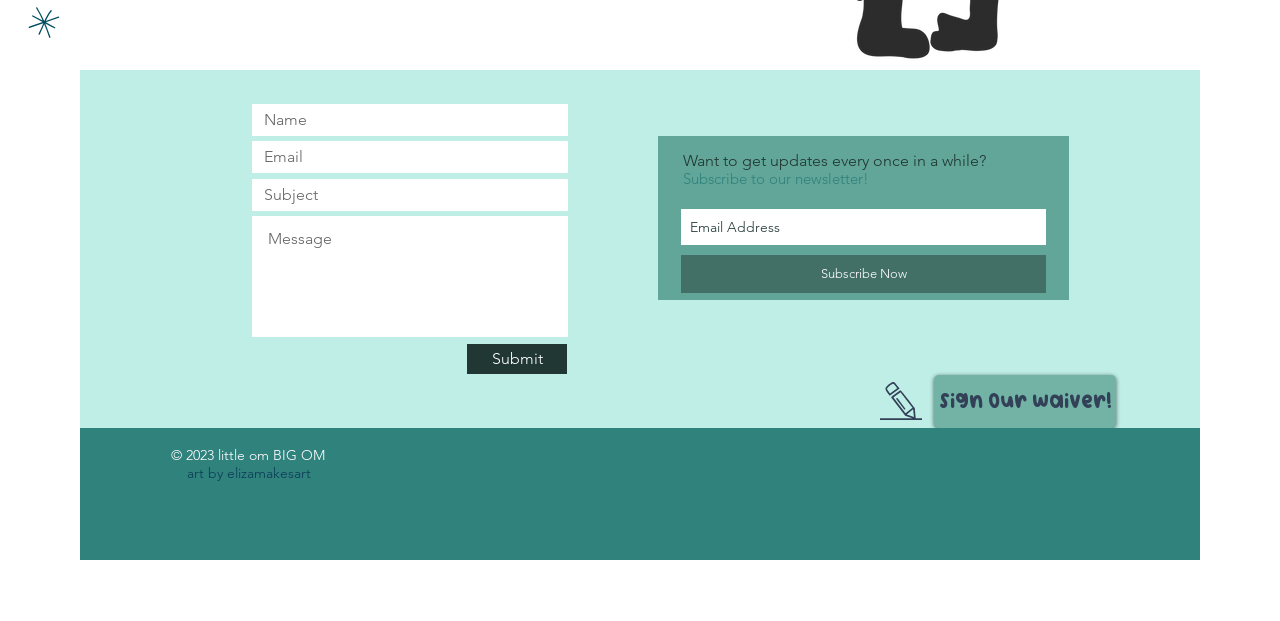Locate the UI element that matches the description News in the webpage screenshot. Return the bounding box coordinates in the format (top-left x, top-left y, bottom-right x, bottom-right y), with values ranging from 0 to 1.

None